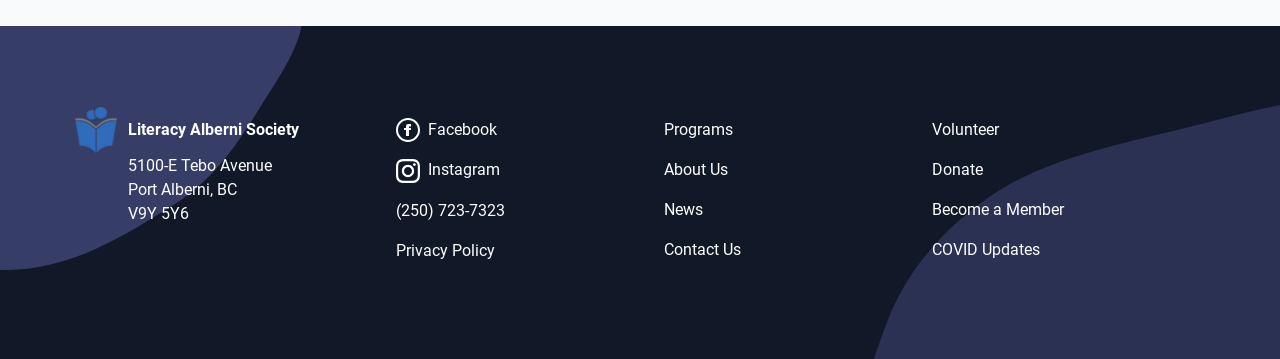Identify the bounding box coordinates necessary to click and complete the given instruction: "make a donation".

[0.728, 0.444, 0.768, 0.497]